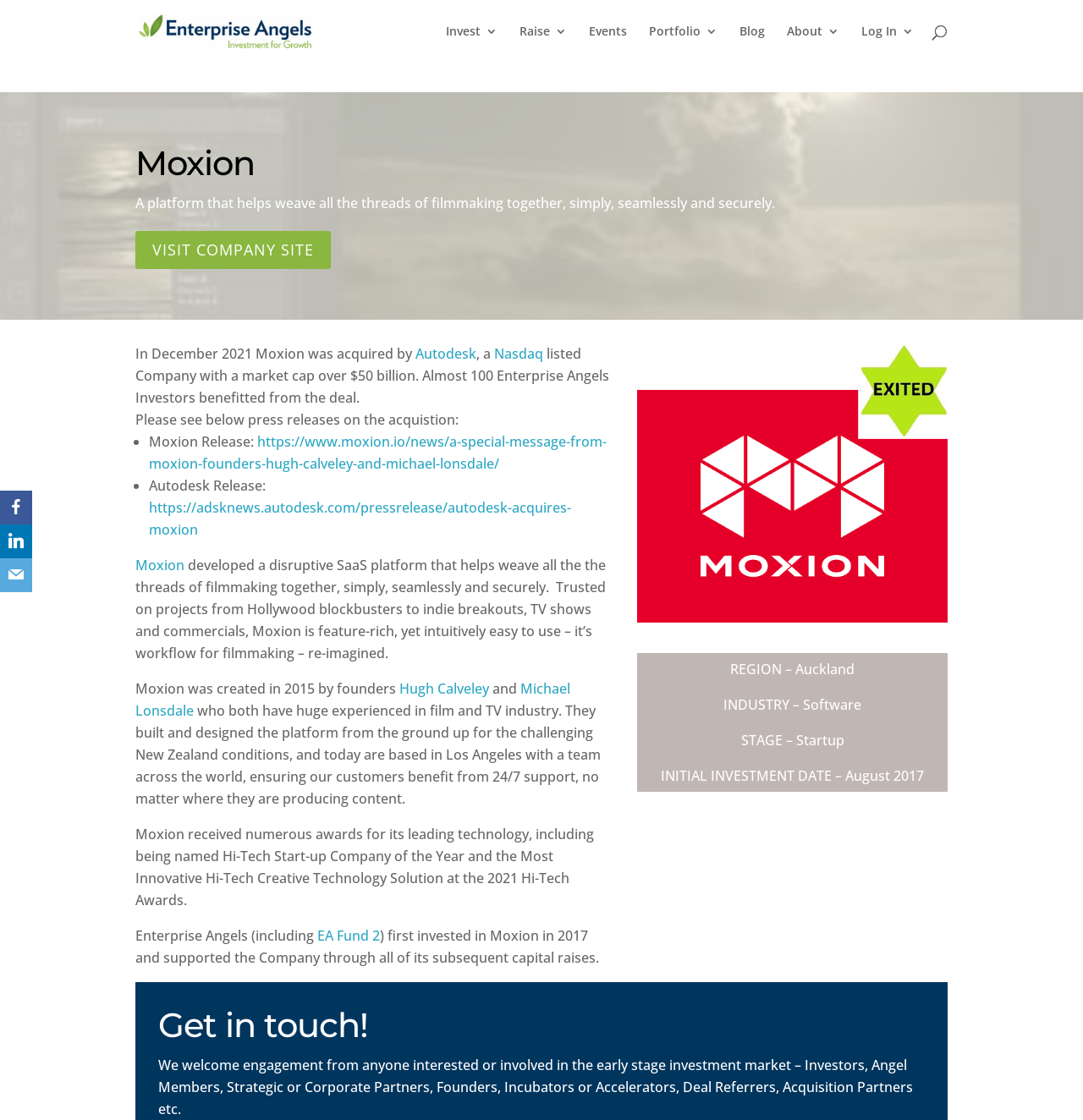What is the purpose of Moxion's platform?
Analyze the image and deliver a detailed answer to the question.

According to the webpage content, Moxion's platform is designed to be a workflow for filmmaking, re-imagined, and is feature-rich, yet intuitively easy to use.